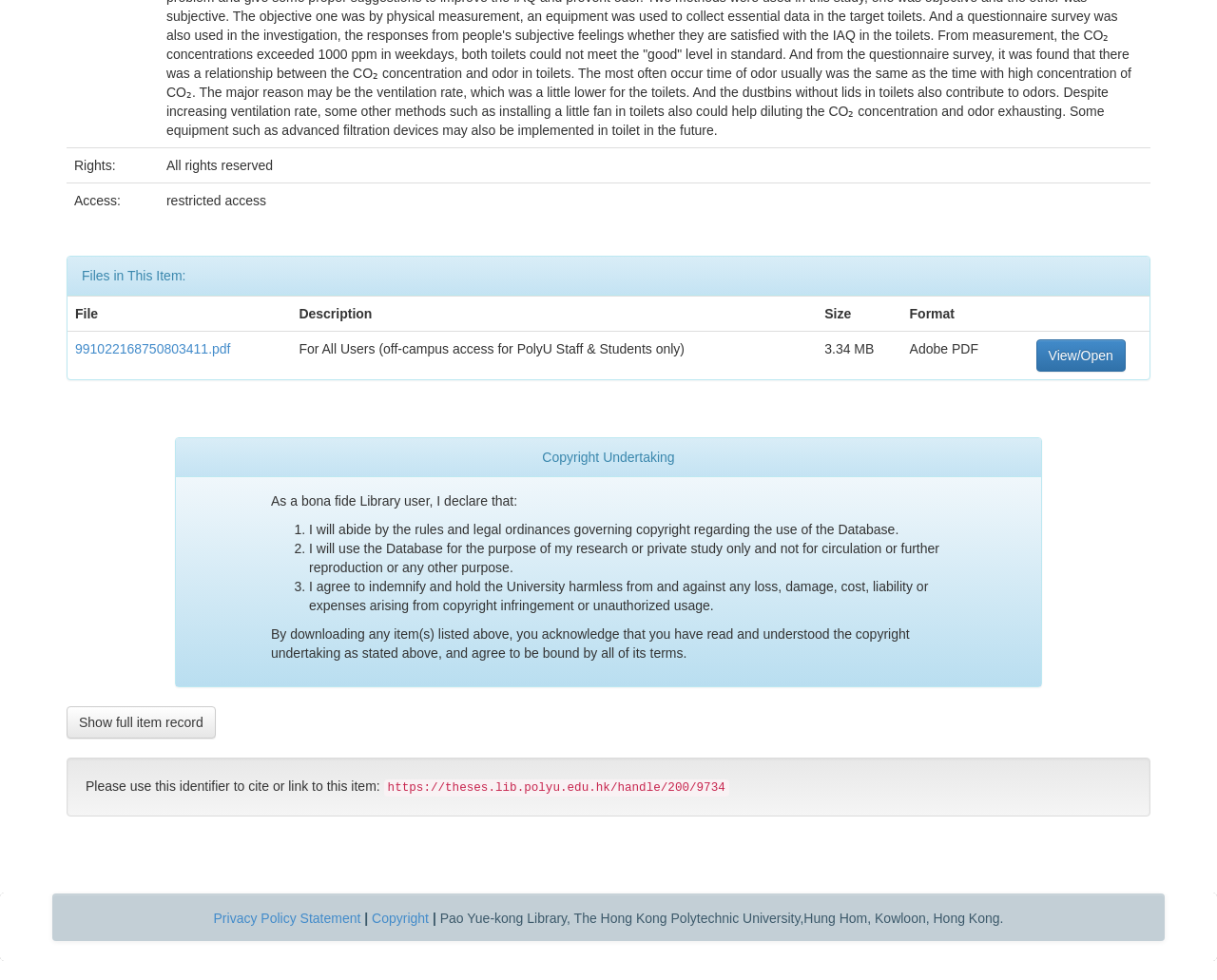From the element description View/Open, predict the bounding box coordinates of the UI element. The coordinates must be specified in the format (top-left x, top-left y, bottom-right x, bottom-right y) and should be within the 0 to 1 range.

[0.851, 0.346, 0.925, 0.379]